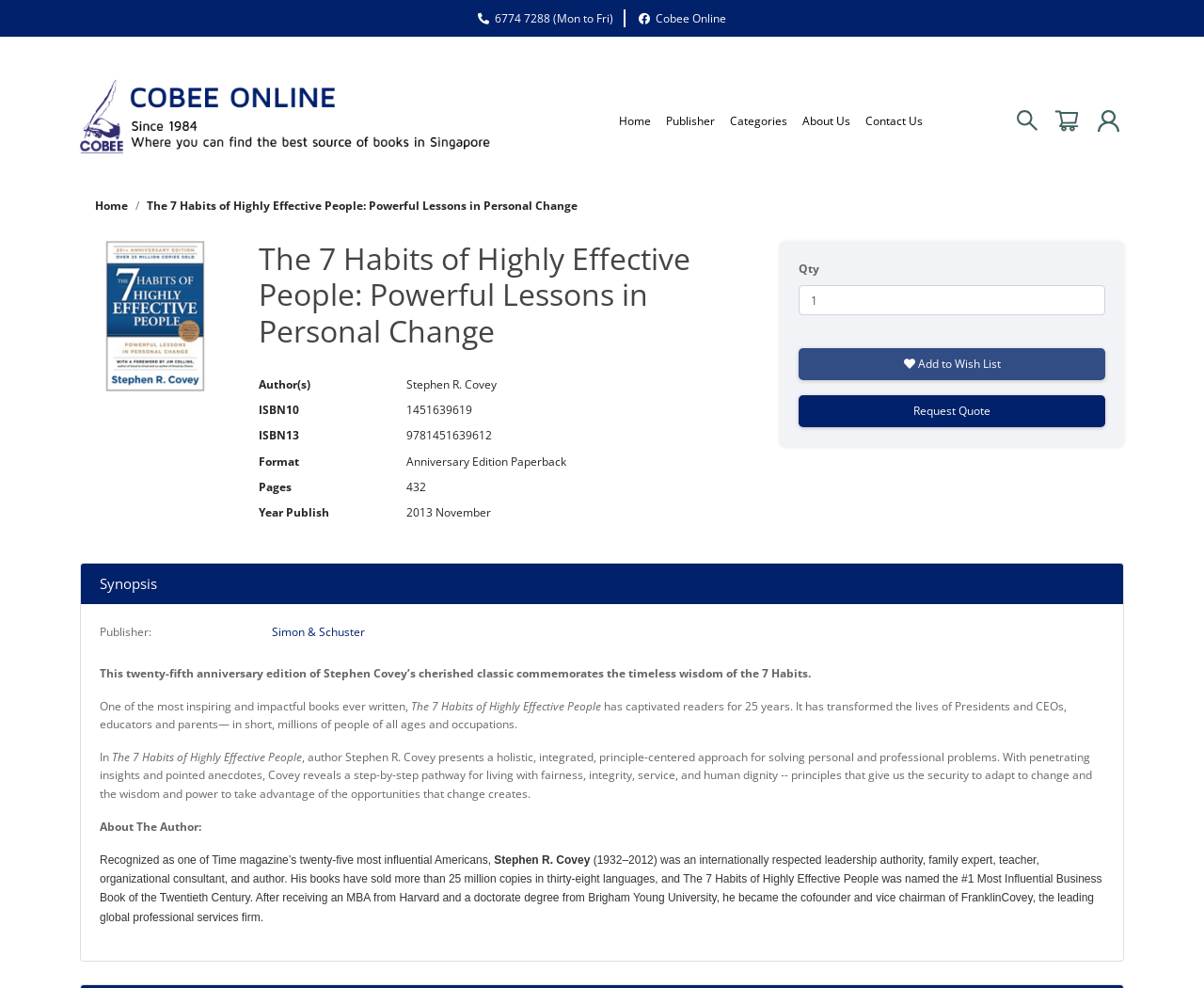Please determine the bounding box coordinates of the element's region to click in order to carry out the following instruction: "Request a quote". The coordinates should be four float numbers between 0 and 1, i.e., [left, top, right, bottom].

[0.663, 0.4, 0.918, 0.433]